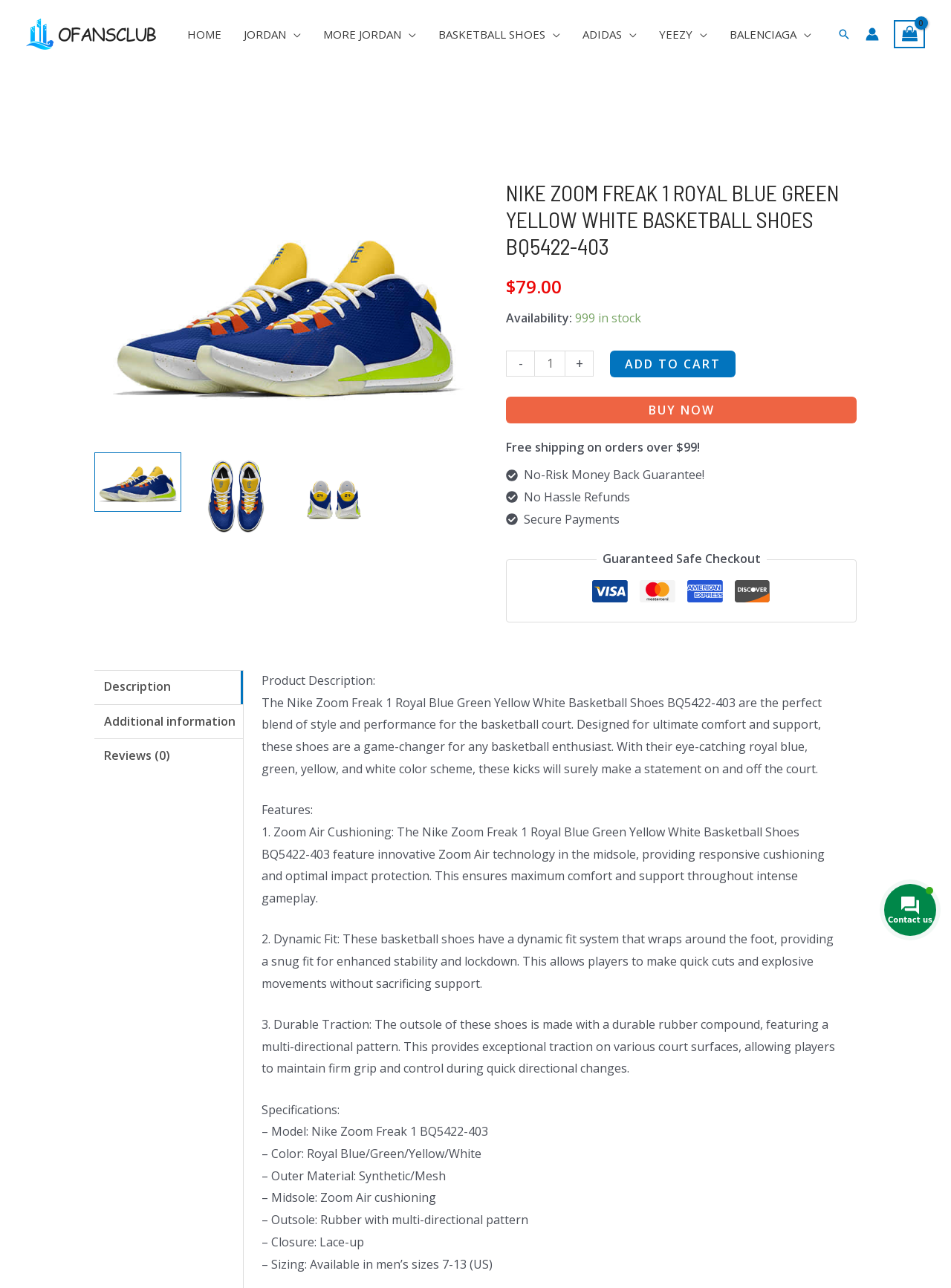What is the price of the shoes?
Based on the screenshot, answer the question with a single word or phrase.

$79.00